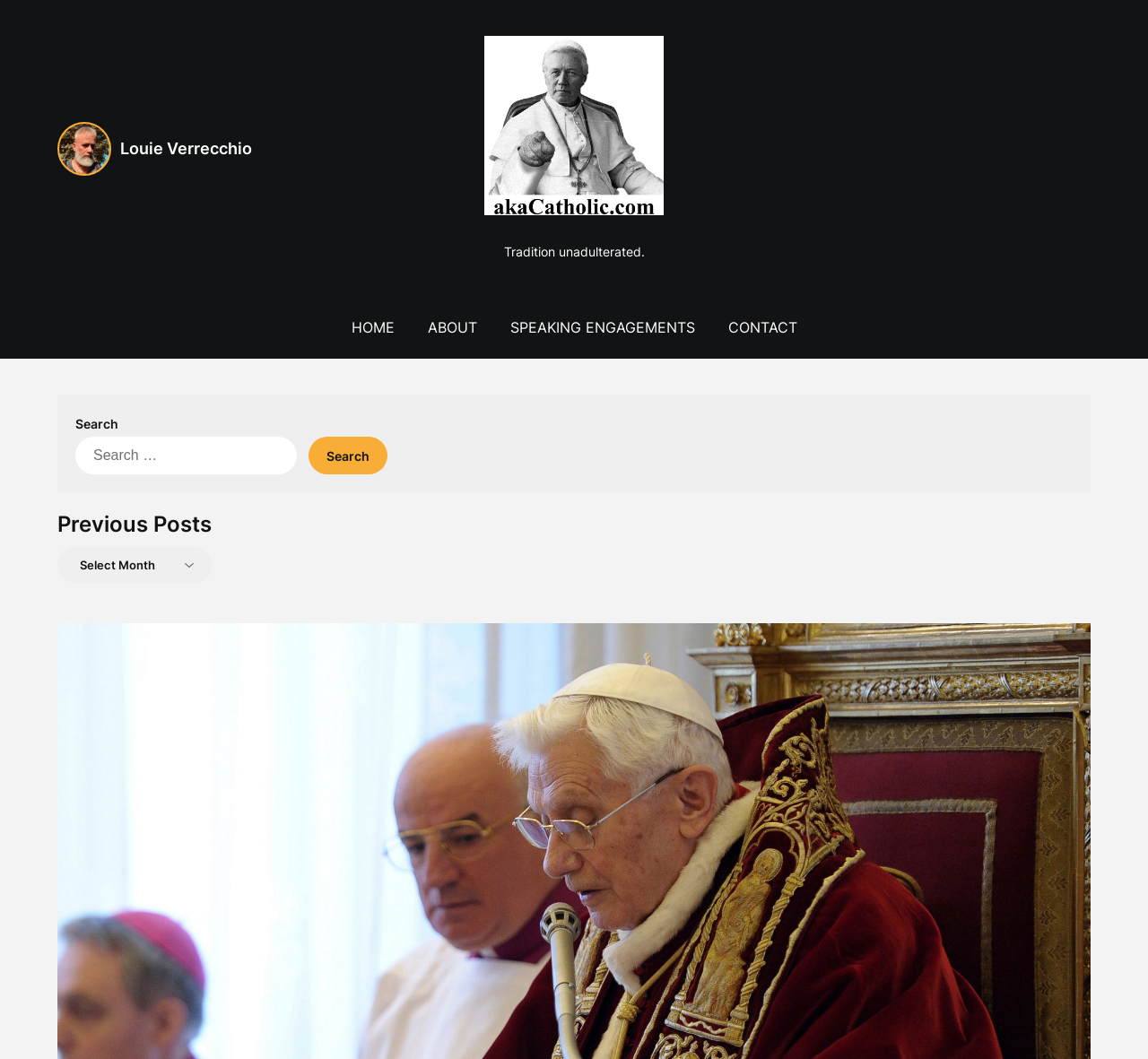From the screenshot, find the bounding box of the UI element matching this description: "Contact". Supply the bounding box coordinates in the form [left, top, right, bottom], each a float between 0 and 1.

[0.621, 0.28, 0.707, 0.339]